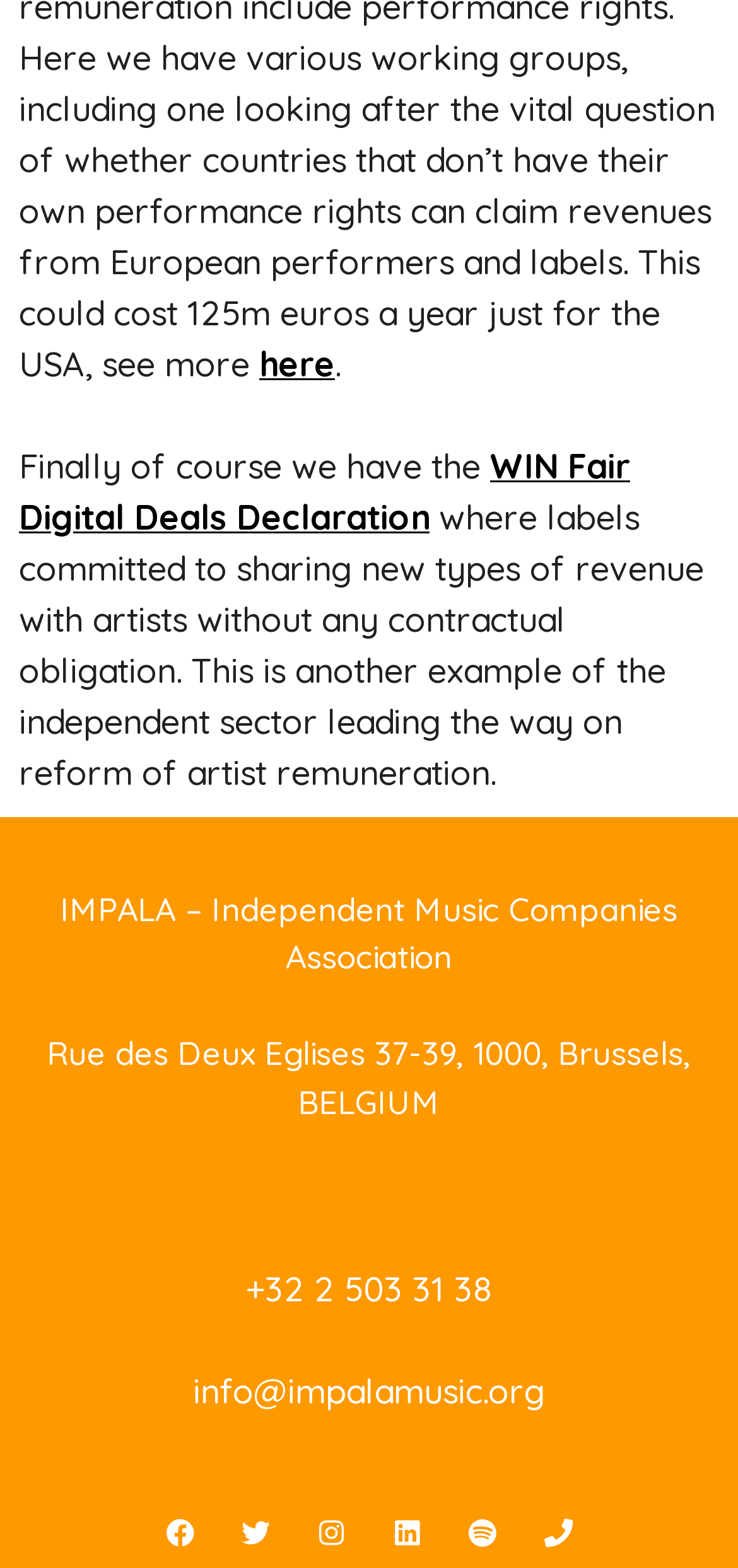Determine the bounding box coordinates for the area that should be clicked to carry out the following instruction: "Visit the Facebook page".

[0.205, 0.96, 0.282, 0.996]